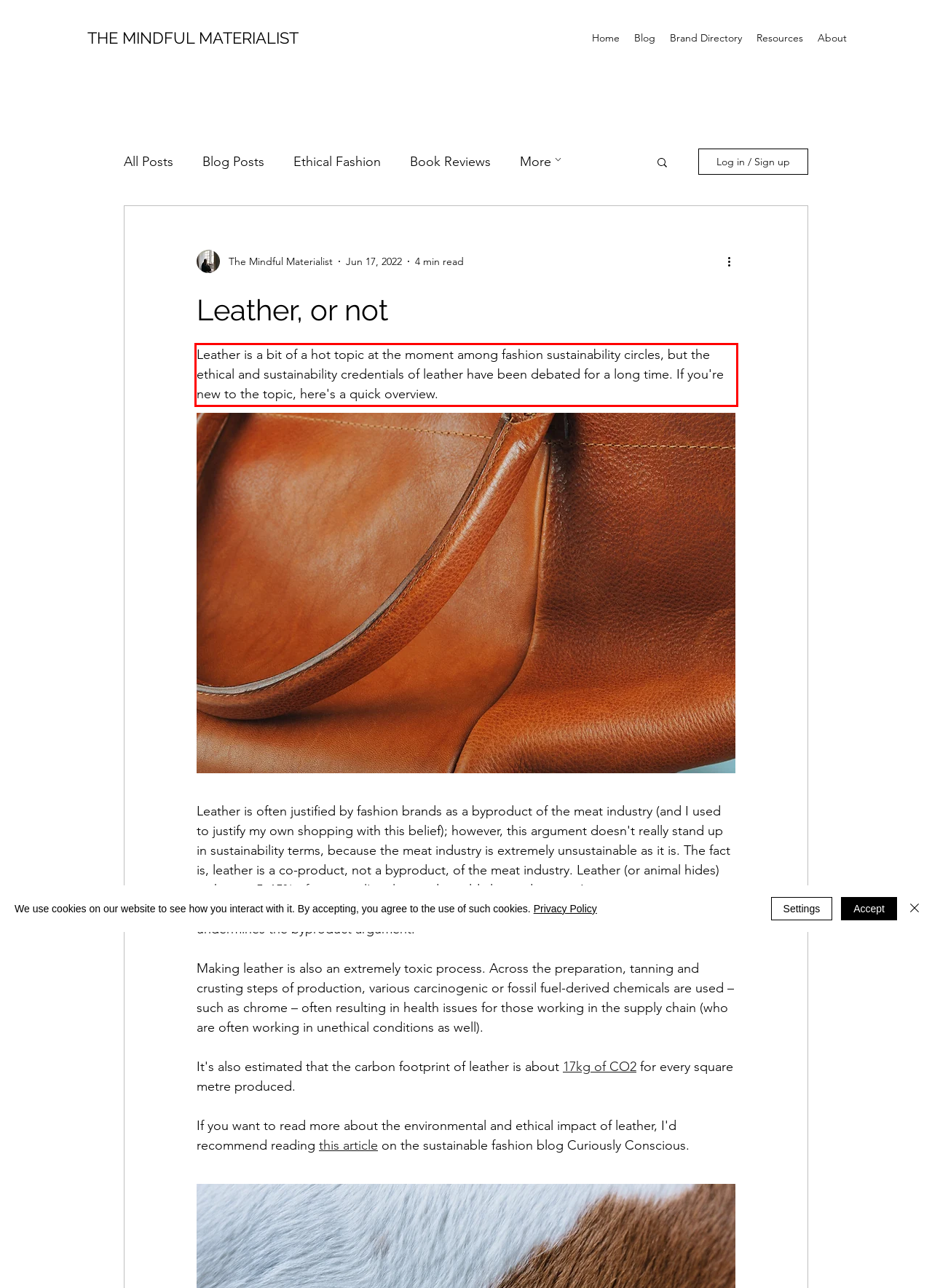You are given a screenshot with a red rectangle. Identify and extract the text within this red bounding box using OCR.

Leather is a bit of a hot topic at the moment among fashion sustainability circles, but the ethical and sustainability credentials of leather have been debated for a long time. If you're new to the topic, here's a quick overview.